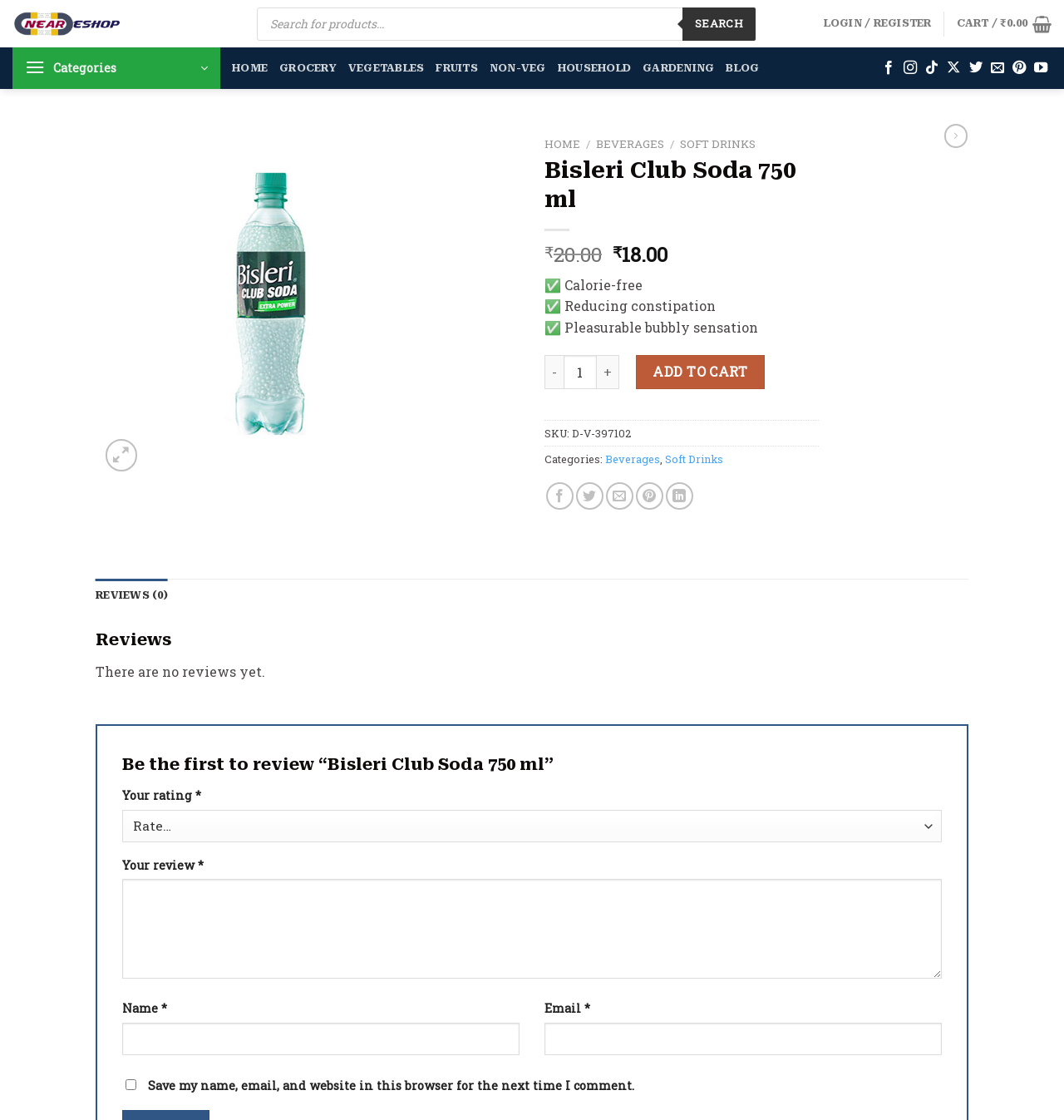Please identify the bounding box coordinates of the clickable region that I should interact with to perform the following instruction: "Share on Facebook". The coordinates should be expressed as four float numbers between 0 and 1, i.e., [left, top, right, bottom].

[0.513, 0.431, 0.539, 0.455]